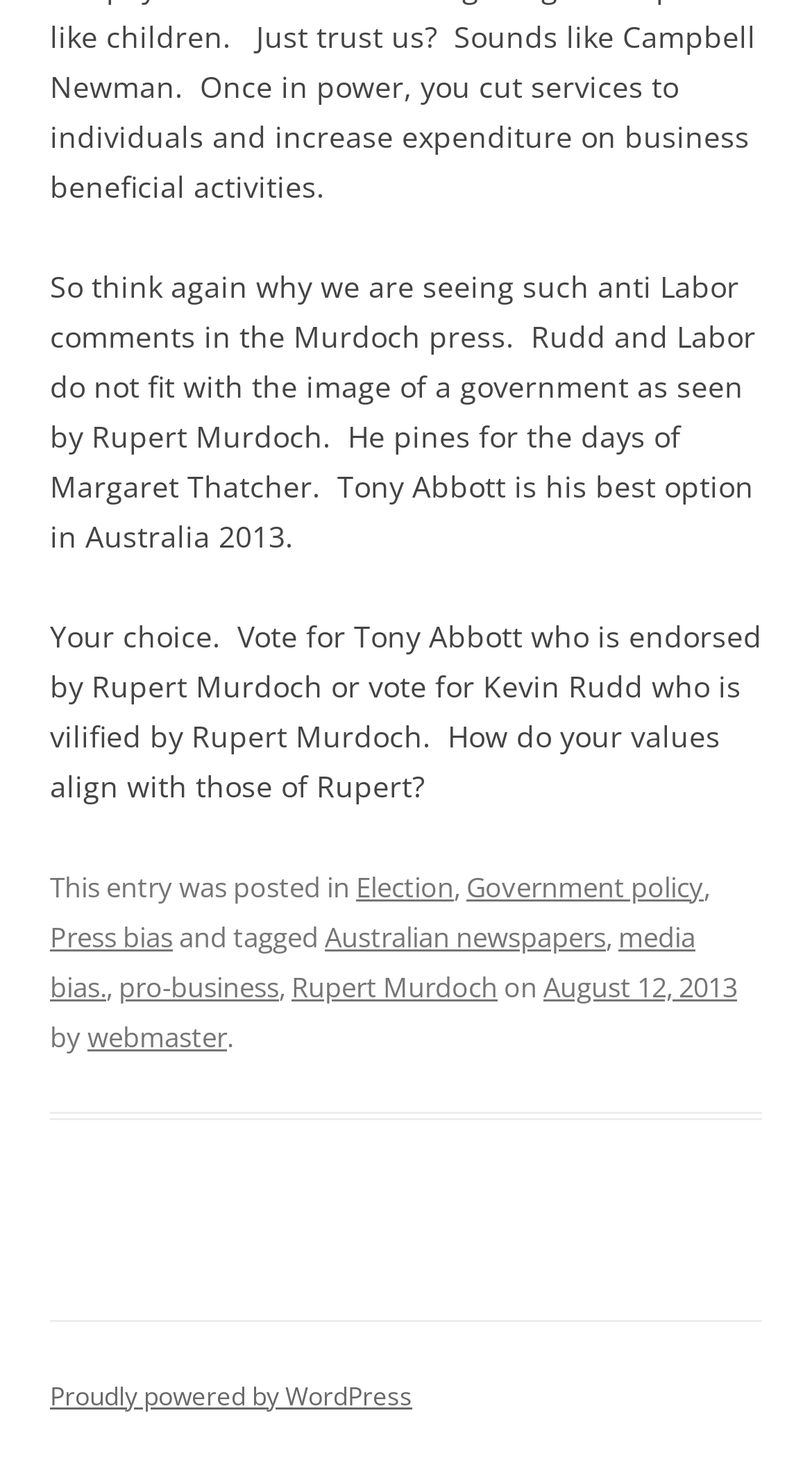What is the date of the article?
Please ensure your answer to the question is detailed and covers all necessary aspects.

The date of the article is mentioned in the footer section, where it says 'on August 12, 2013'. This suggests that the article was published on this date.